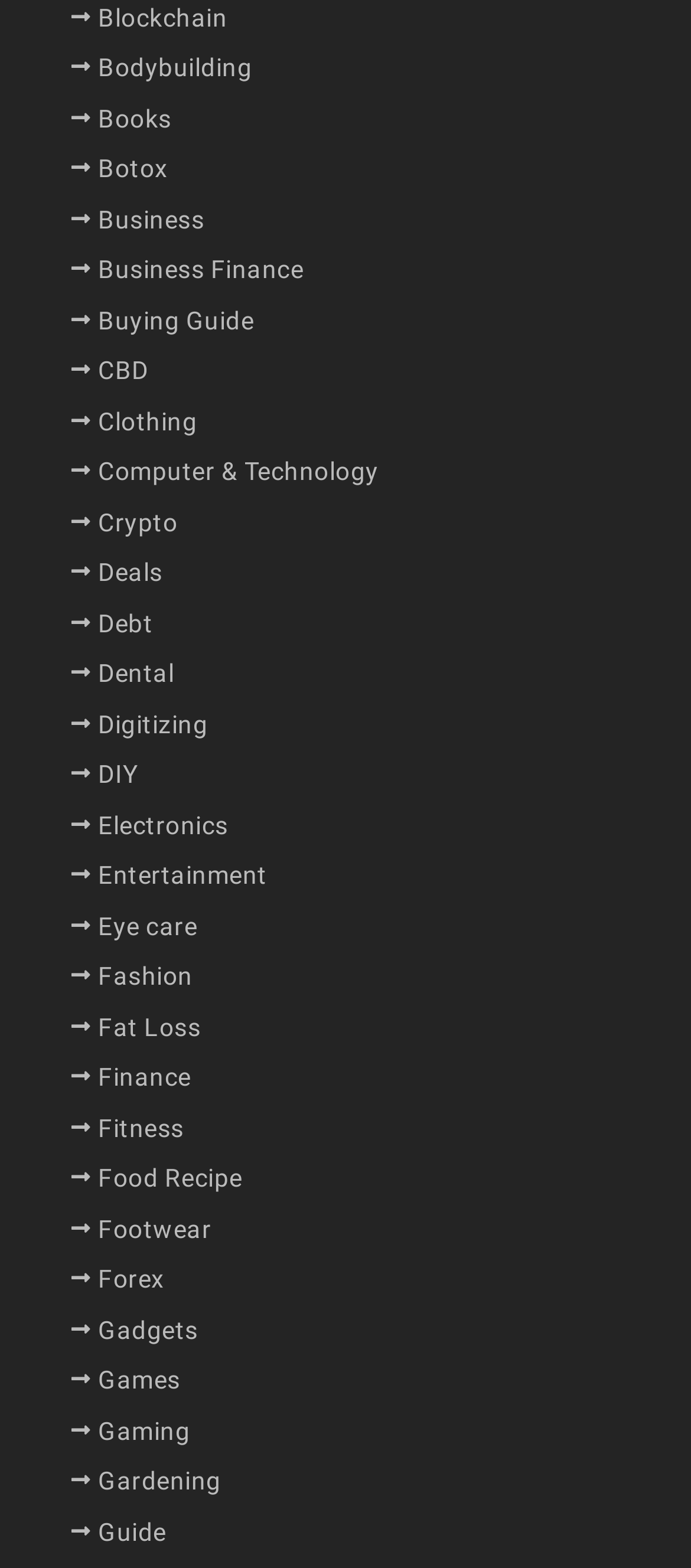Find the bounding box coordinates of the element you need to click on to perform this action: 'Click on Bodybuilding'. The coordinates should be represented by four float values between 0 and 1, in the format [left, top, right, bottom].

[0.142, 0.03, 0.365, 0.058]